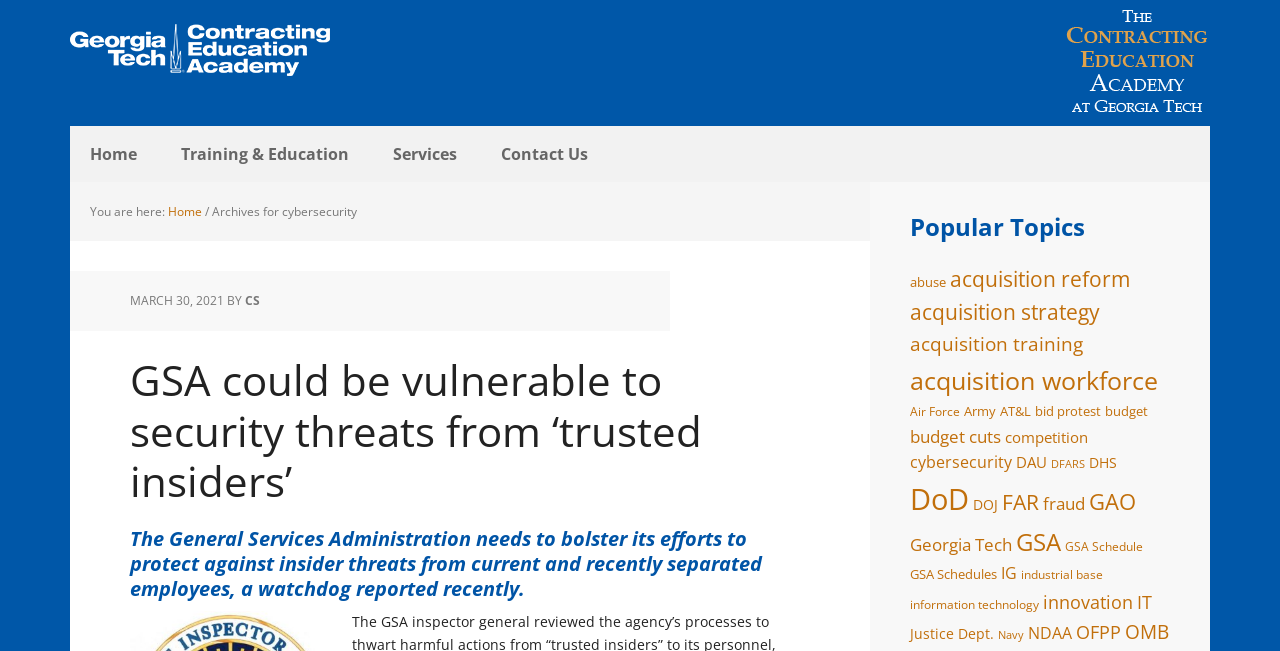Kindly determine the bounding box coordinates for the clickable area to achieve the given instruction: "Click on the 'Training & Education' link".

[0.126, 0.194, 0.288, 0.28]